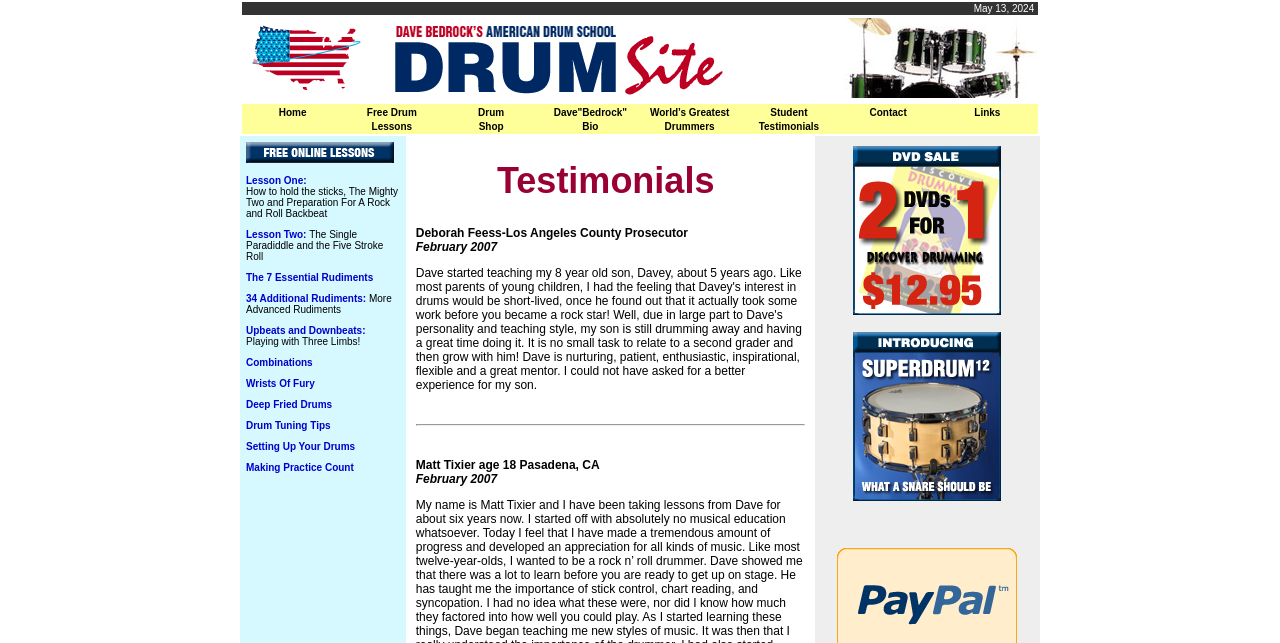Point out the bounding box coordinates of the section to click in order to follow this instruction: "View the ADS Logo Animation image".

[0.19, 0.028, 0.295, 0.152]